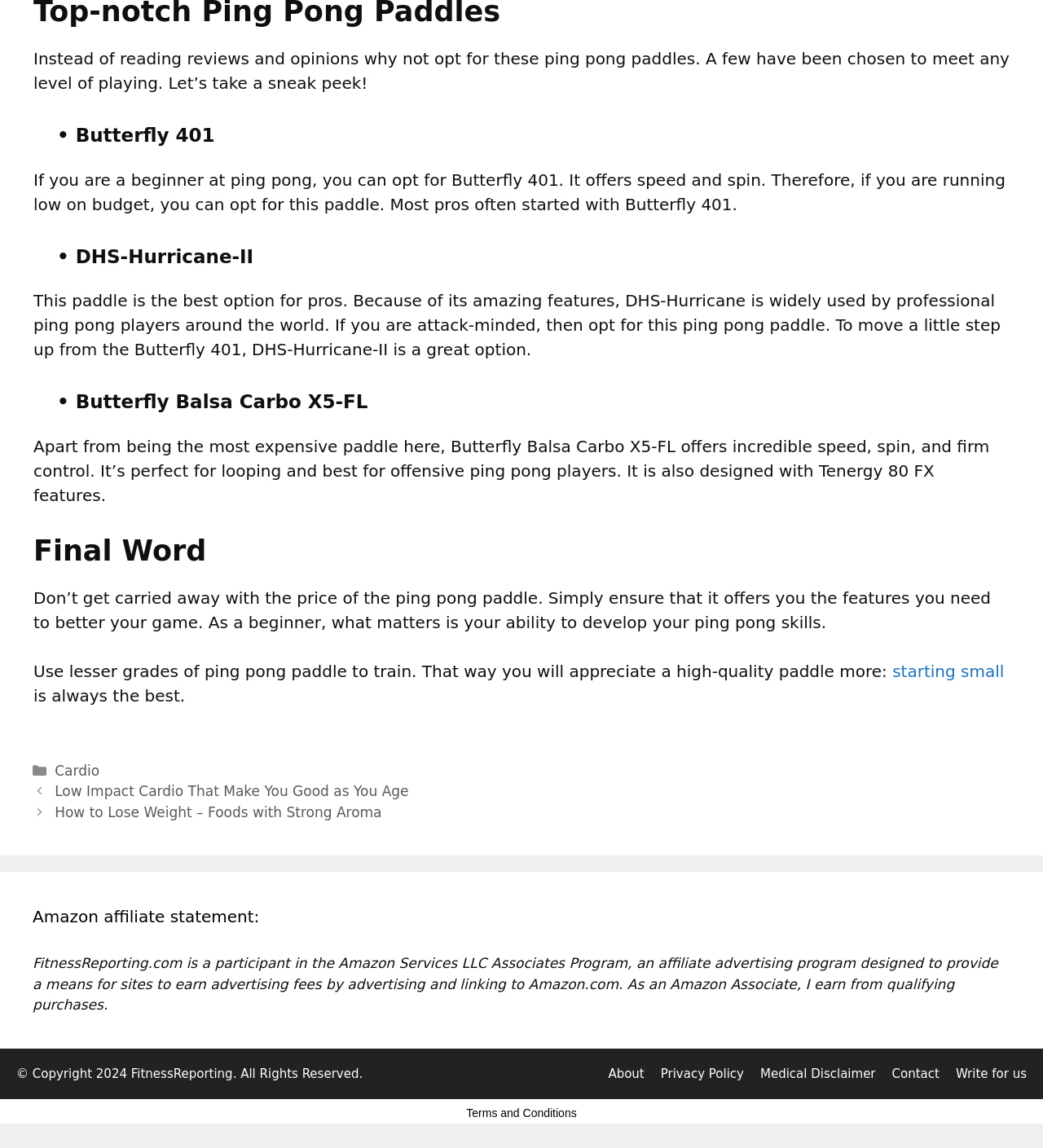What is the topic of the webpage?
Provide a detailed answer to the question, using the image to inform your response.

The webpage is discussing ping pong paddles, specifically recommending different types of paddles for different levels of players, including beginners and professionals.